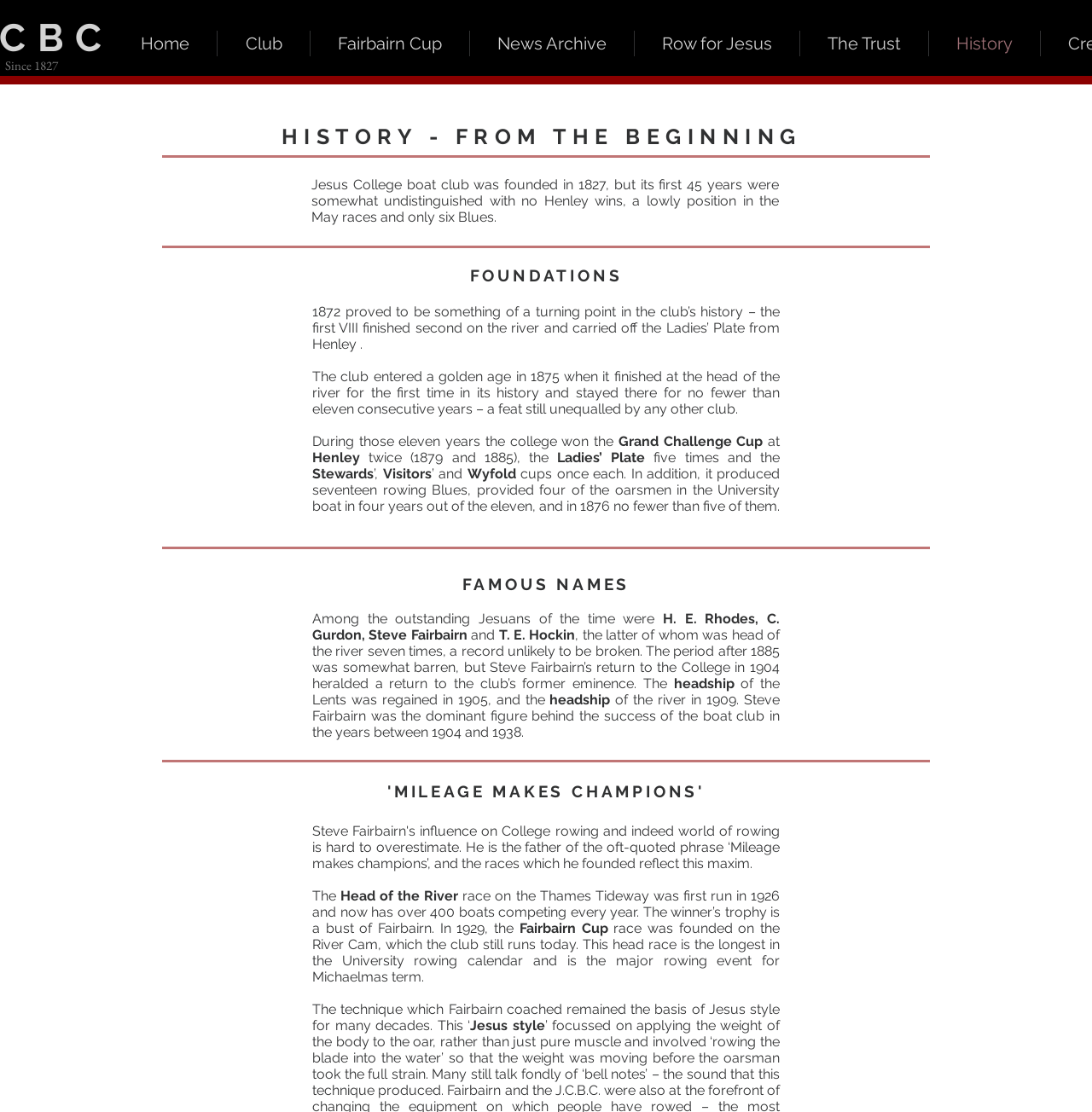How many boats compete in the Head of the River race every year?
Identify the answer in the screenshot and reply with a single word or phrase.

over 400